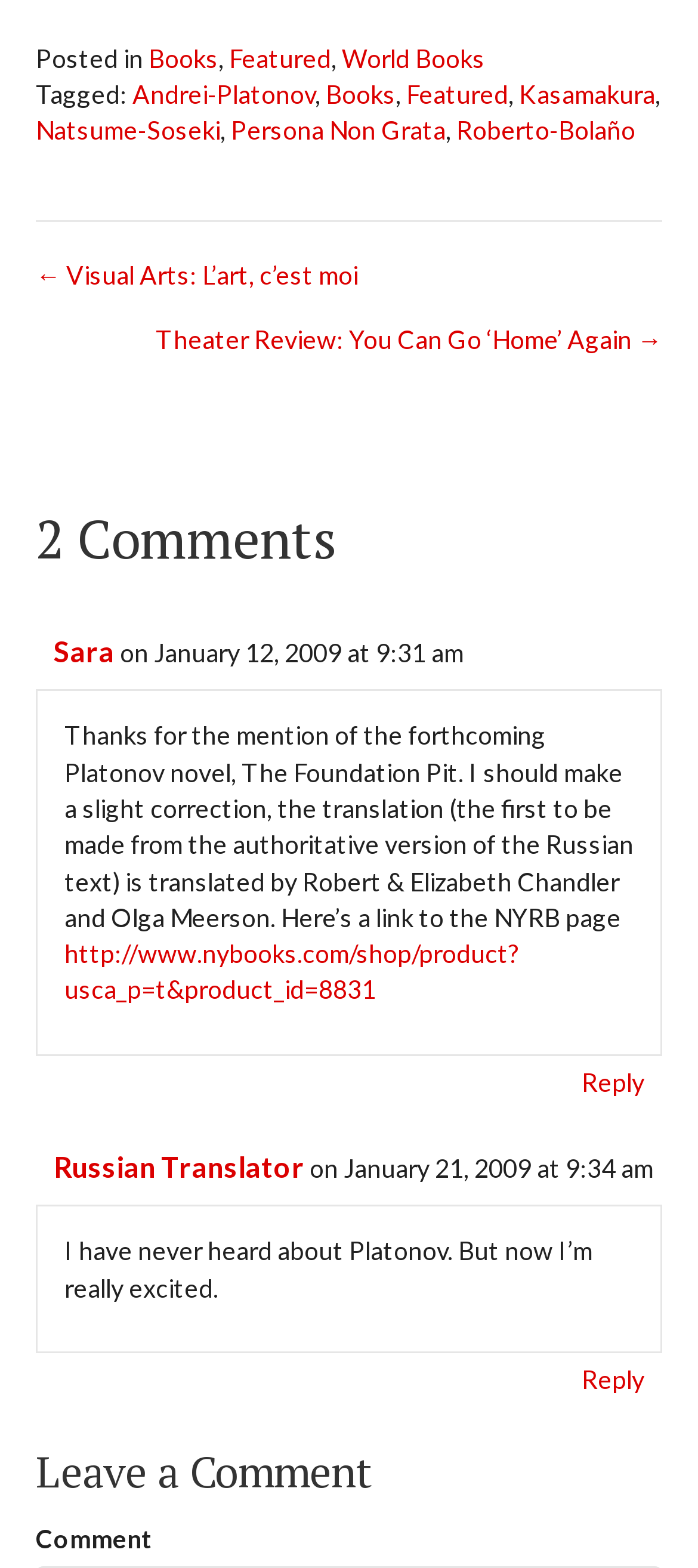Please locate the bounding box coordinates of the element's region that needs to be clicked to follow the instruction: "Visit the 'World Books' page". The bounding box coordinates should be provided as four float numbers between 0 and 1, i.e., [left, top, right, bottom].

[0.49, 0.027, 0.695, 0.046]